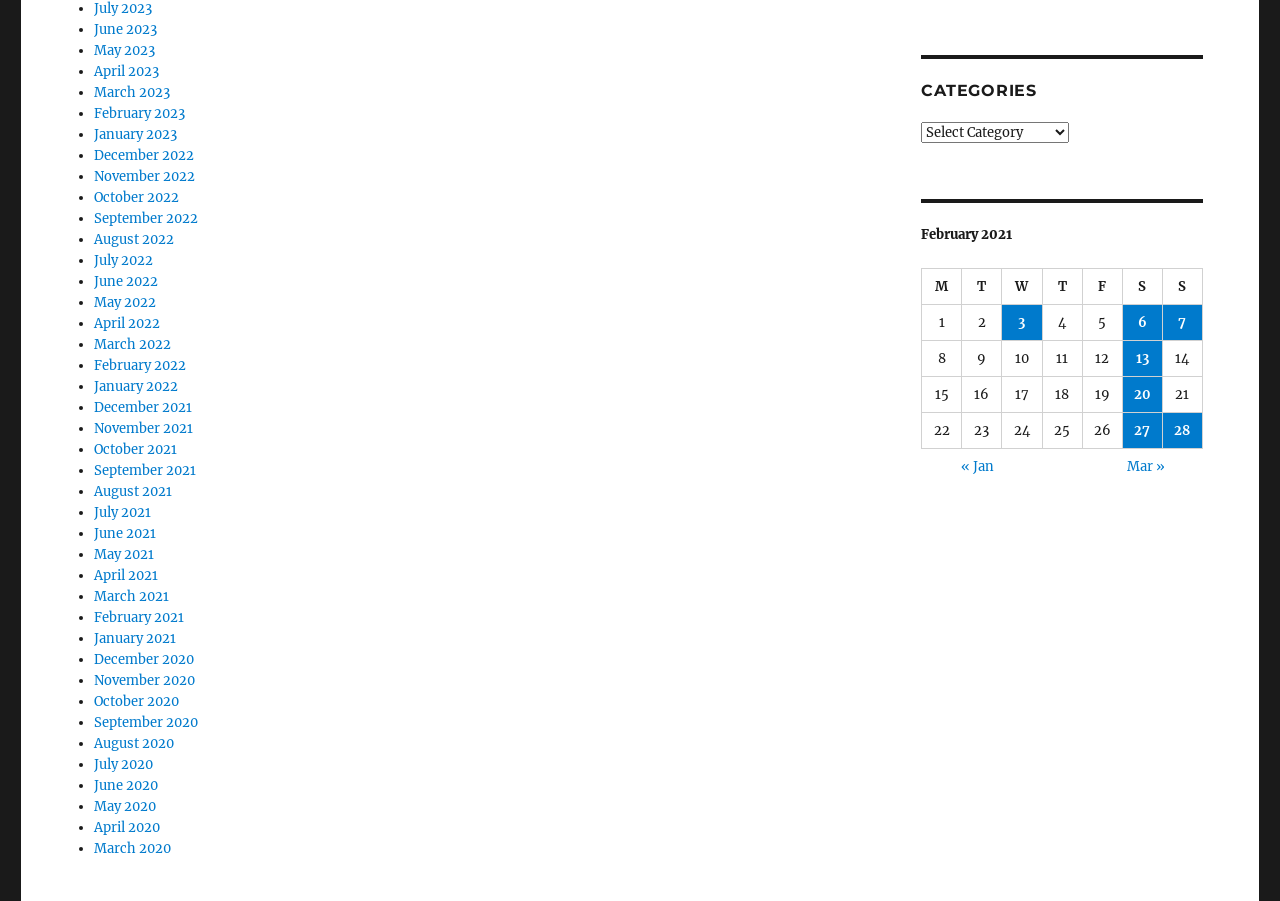Are the months listed in chronological order?
Based on the content of the image, thoroughly explain and answer the question.

I examined the list of links on the webpage and noticed that the months are listed in chronological order, with the most recent month first and the earliest month last.